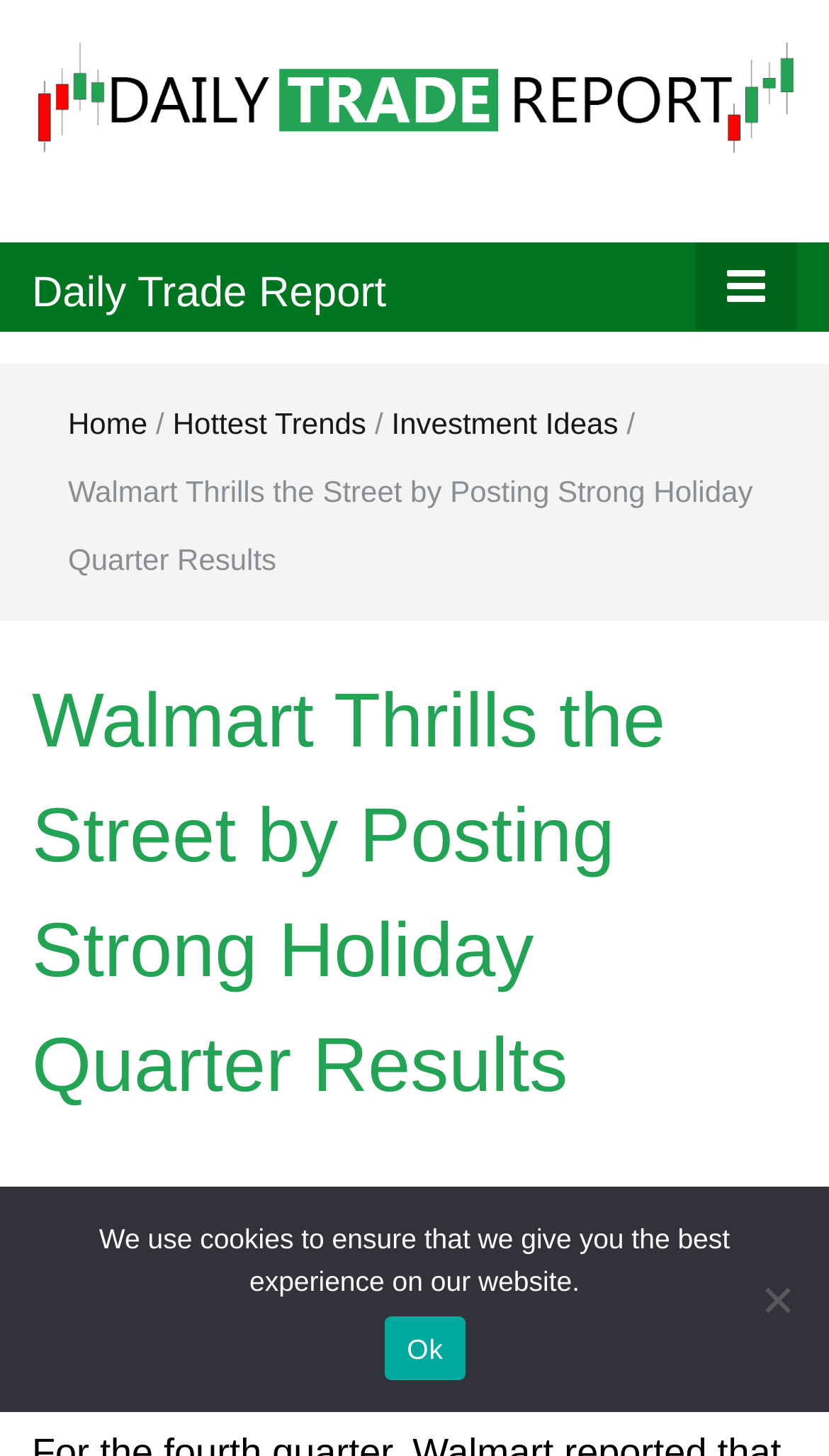What is the name of the website?
Using the image, respond with a single word or phrase.

Daily Trade Report